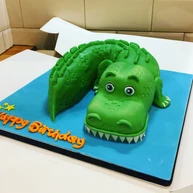Give a short answer using one word or phrase for the question:
What is the color of the board?

Bright blue